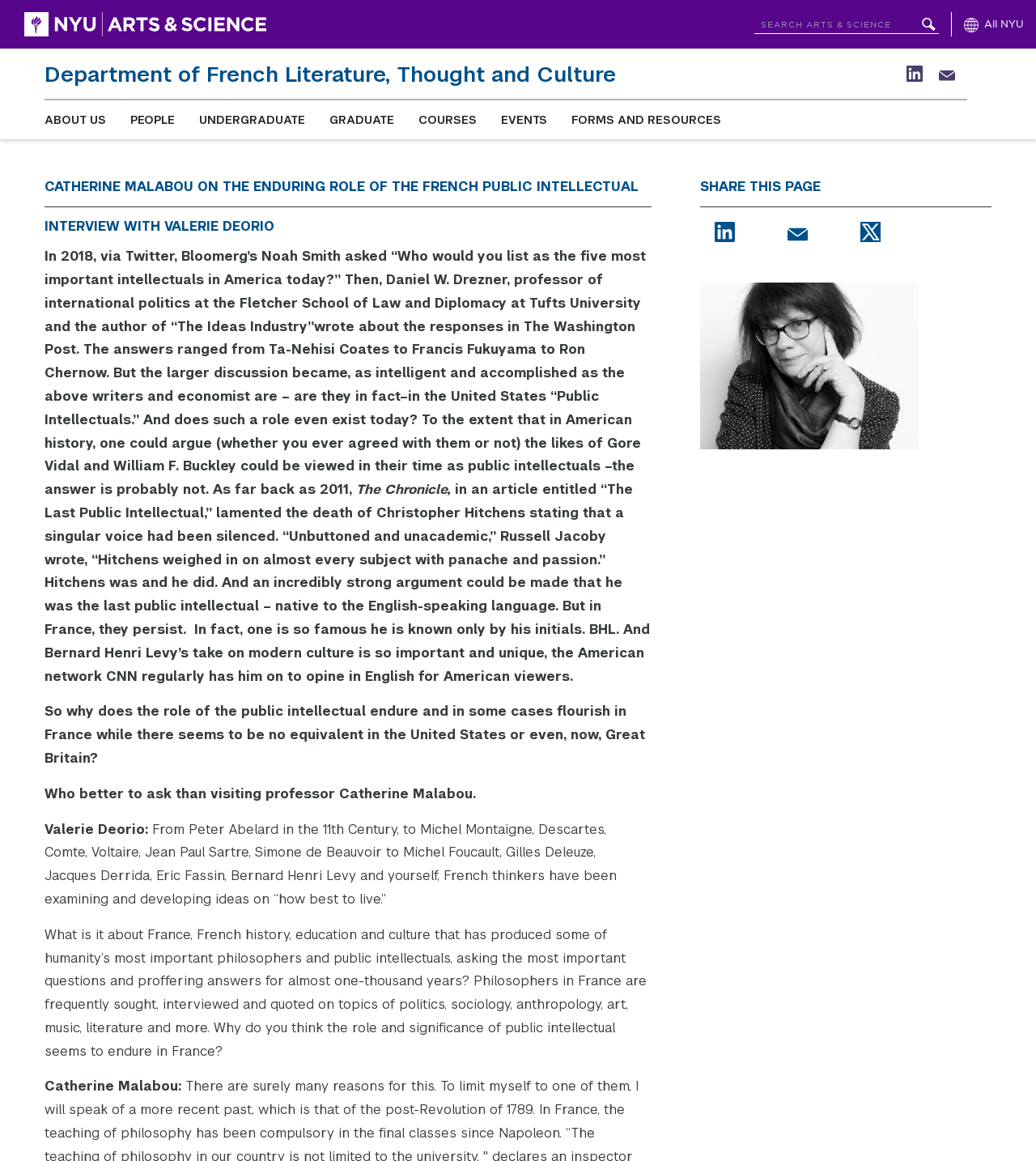Select the bounding box coordinates of the element I need to click to carry out the following instruction: "Search NYU".

[0.728, 0.008, 0.906, 0.029]